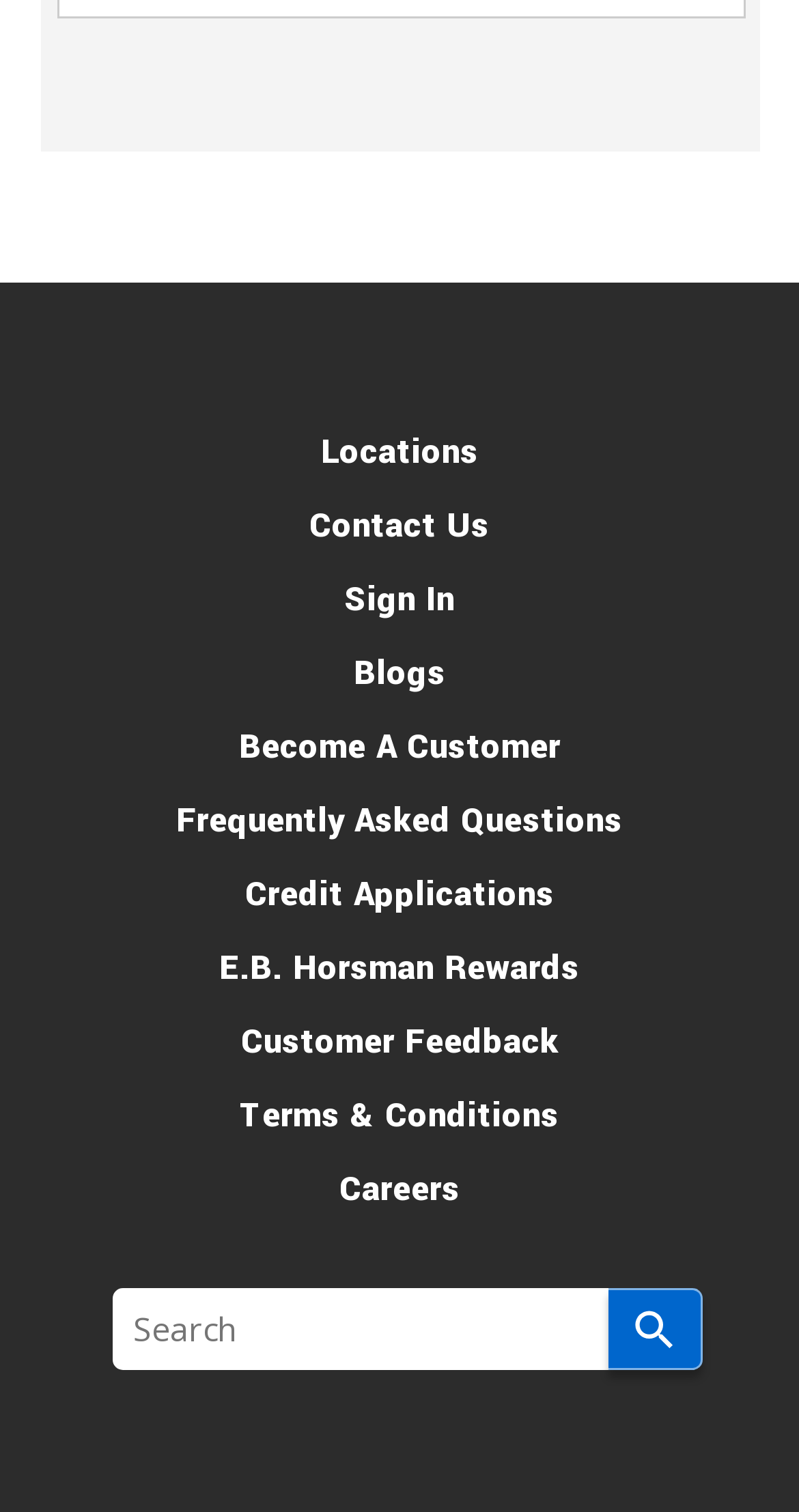Find the bounding box coordinates of the element's region that should be clicked in order to follow the given instruction: "Follow the company on LinkedIn". The coordinates should consist of four float numbers between 0 and 1, i.e., [left, top, right, bottom].

[0.308, 0.966, 0.385, 0.993]